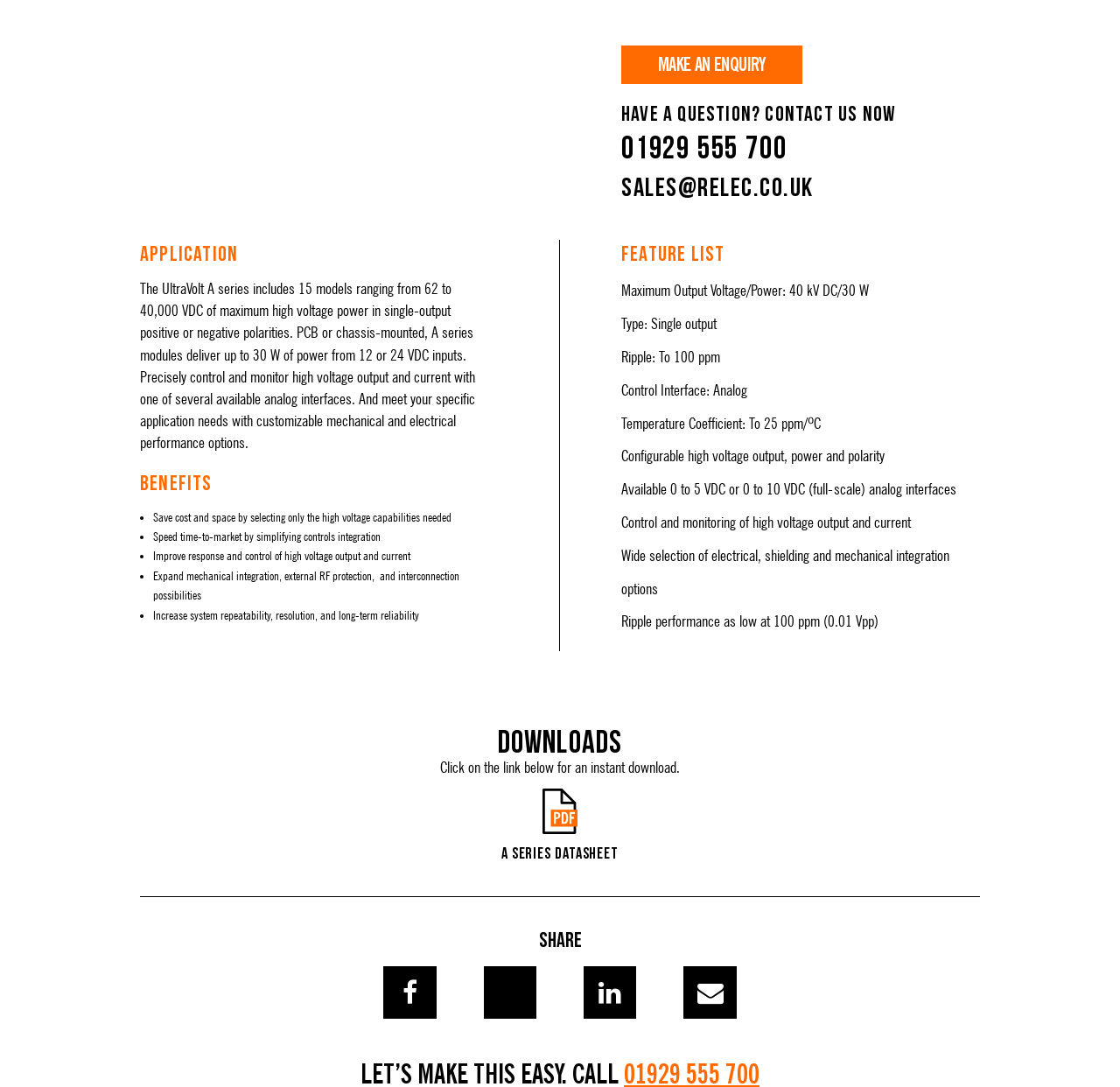Provide the bounding box coordinates for the specified HTML element described in this description: "sales@relec.co.uk". The coordinates should be four float numbers ranging from 0 to 1, in the format [left, top, right, bottom].

[0.555, 0.158, 0.726, 0.187]